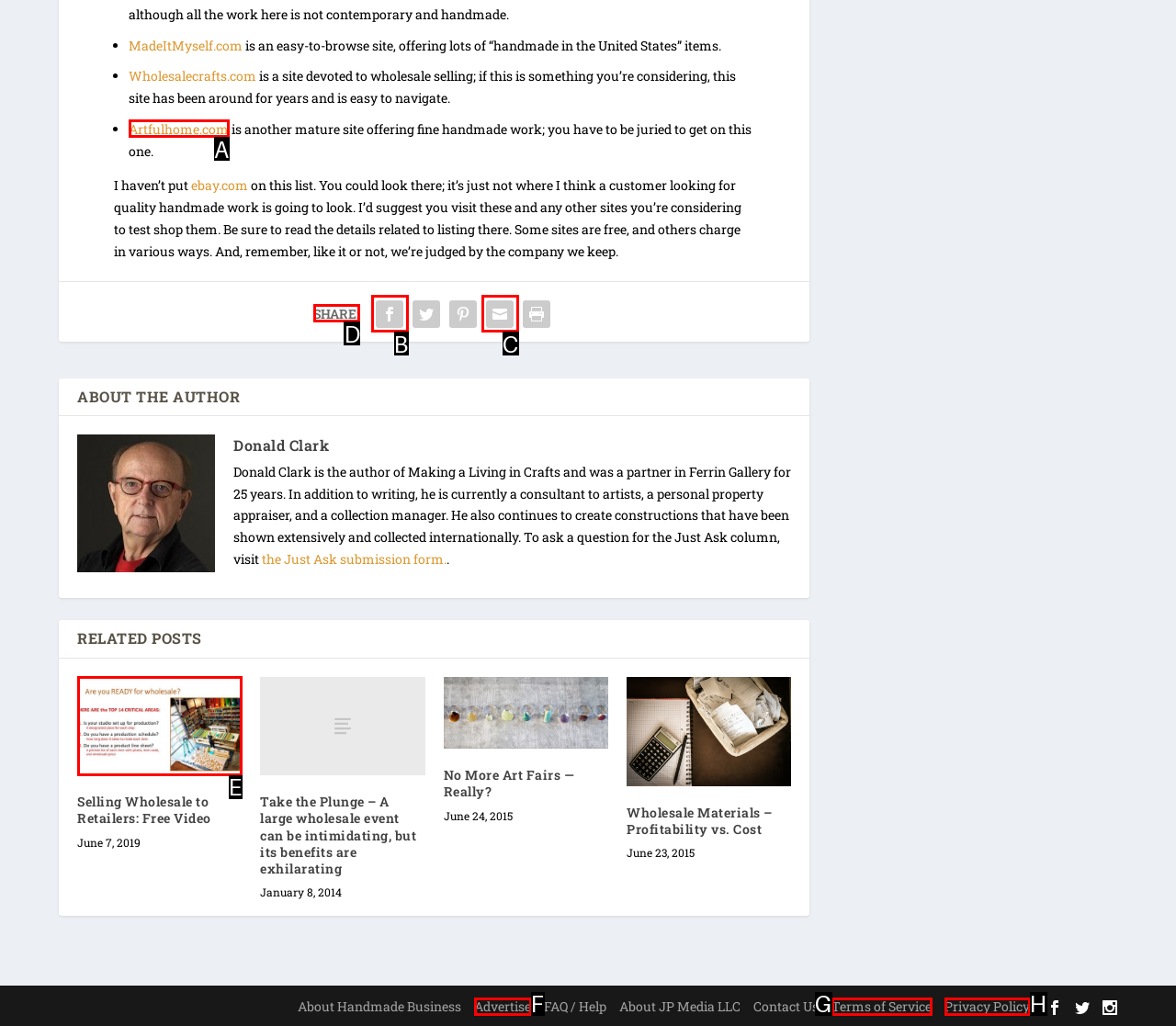Select the right option to accomplish this task: Share on social media. Reply with the letter corresponding to the correct UI element.

D